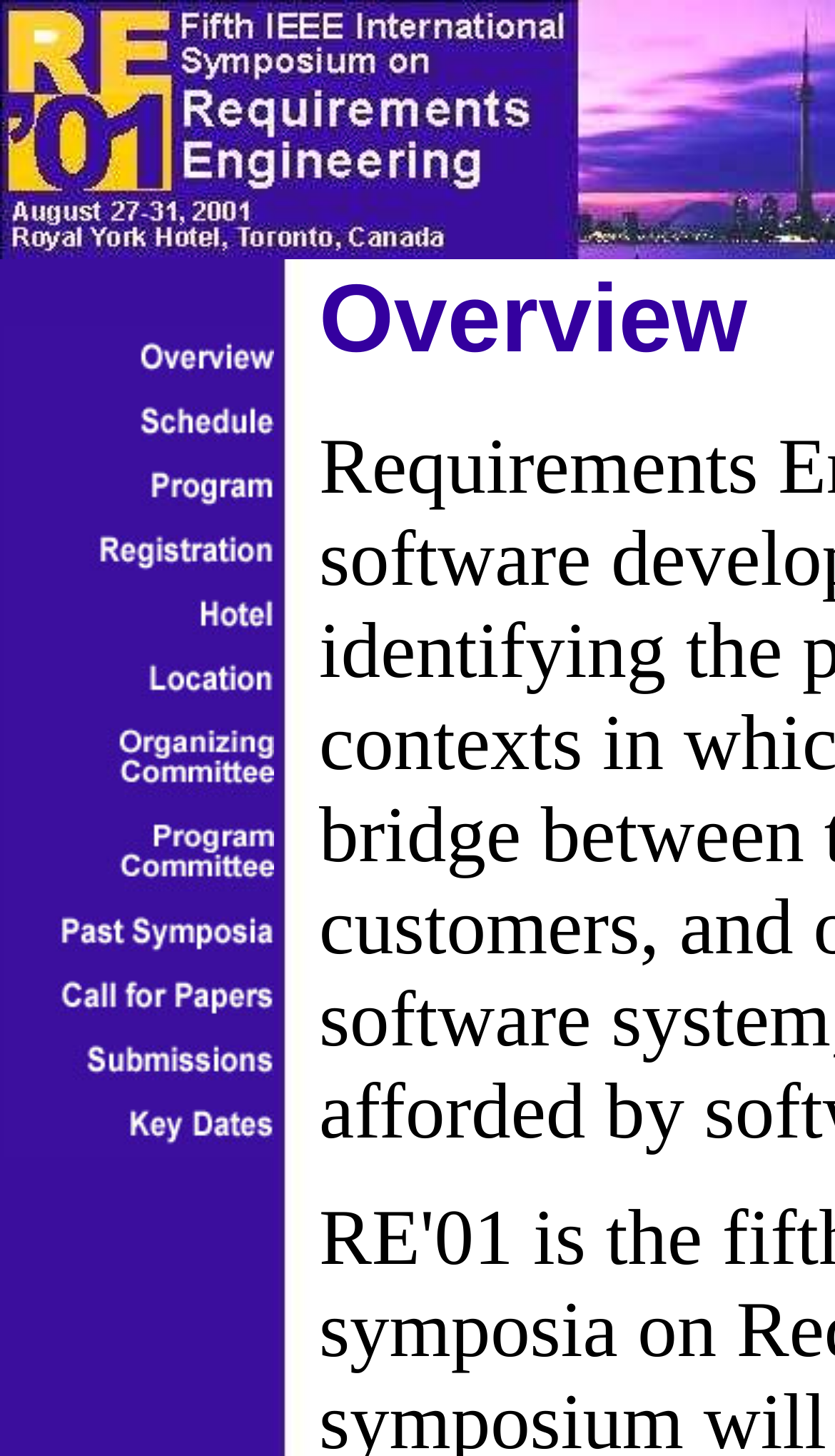What is the position of the first link in the table?
Can you give a detailed and elaborate answer to the question?

The first link is located in the first row and first column of the table, which corresponds to the top-left position. This can be determined by examining the bounding box coordinates of the link element [83] and its parent elements.